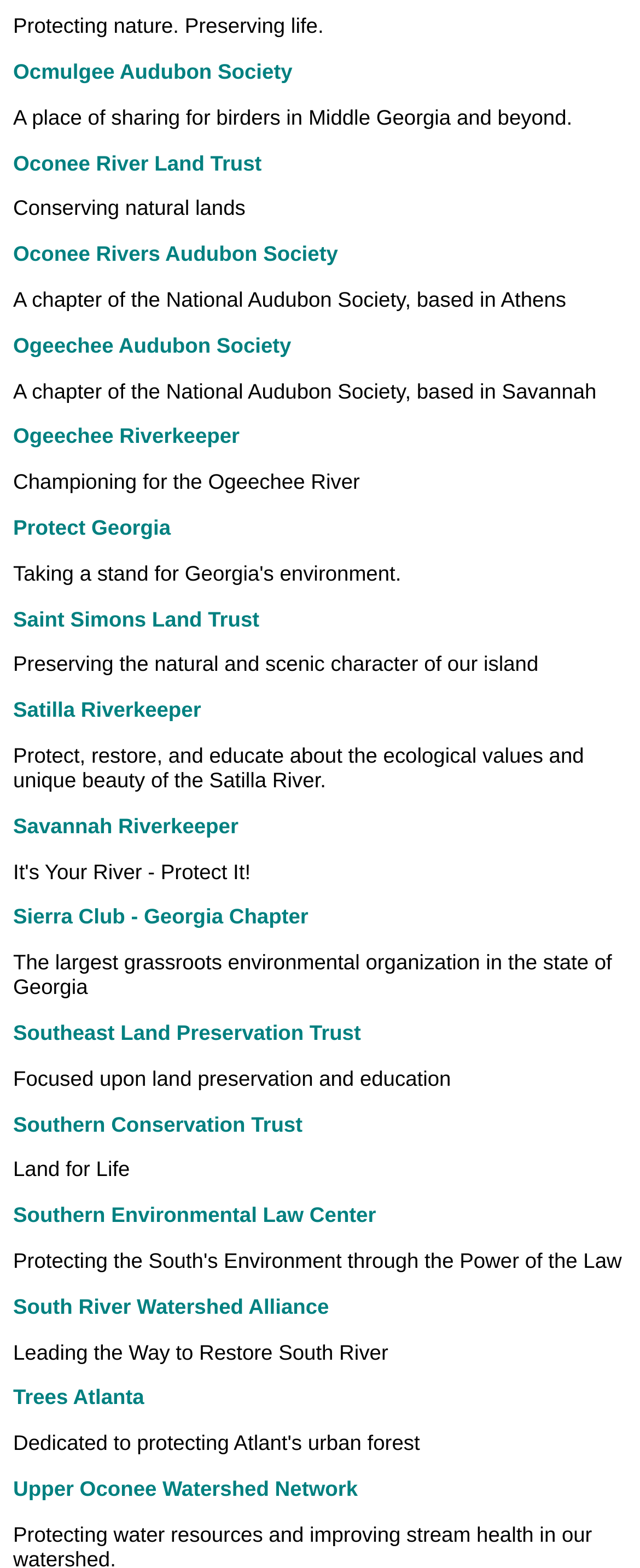Please mark the clickable region by giving the bounding box coordinates needed to complete this instruction: "Go to the 'Home' page".

None